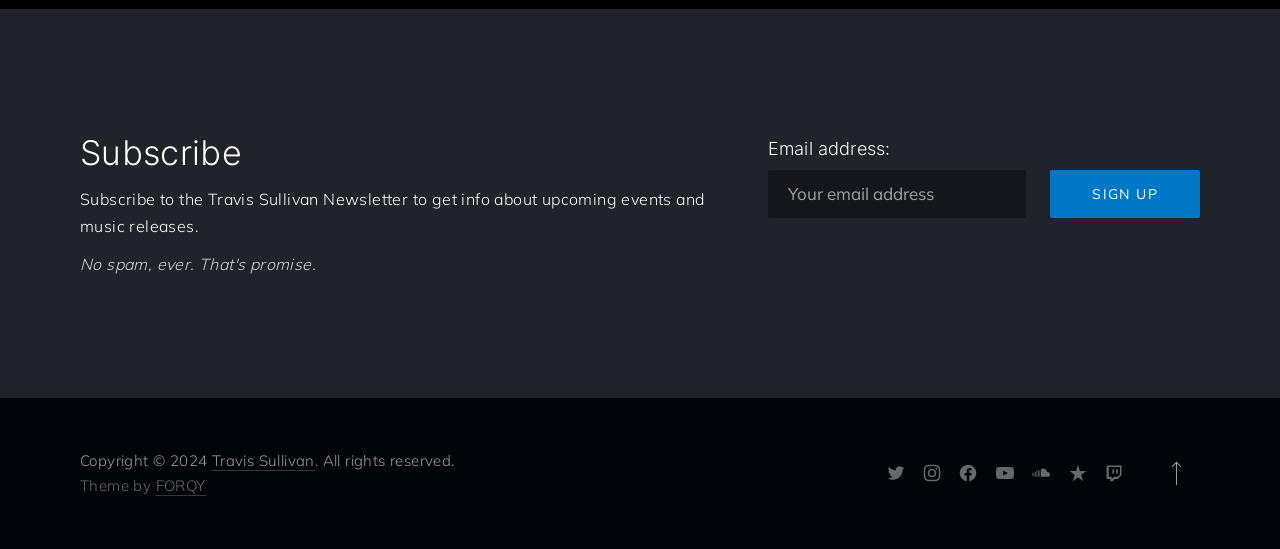Provide the bounding box coordinates of the HTML element this sentence describes: "New Window". The bounding box coordinates consist of four float numbers between 0 and 1, i.e., [left, top, right, bottom].

[0.801, 0.829, 0.826, 0.895]